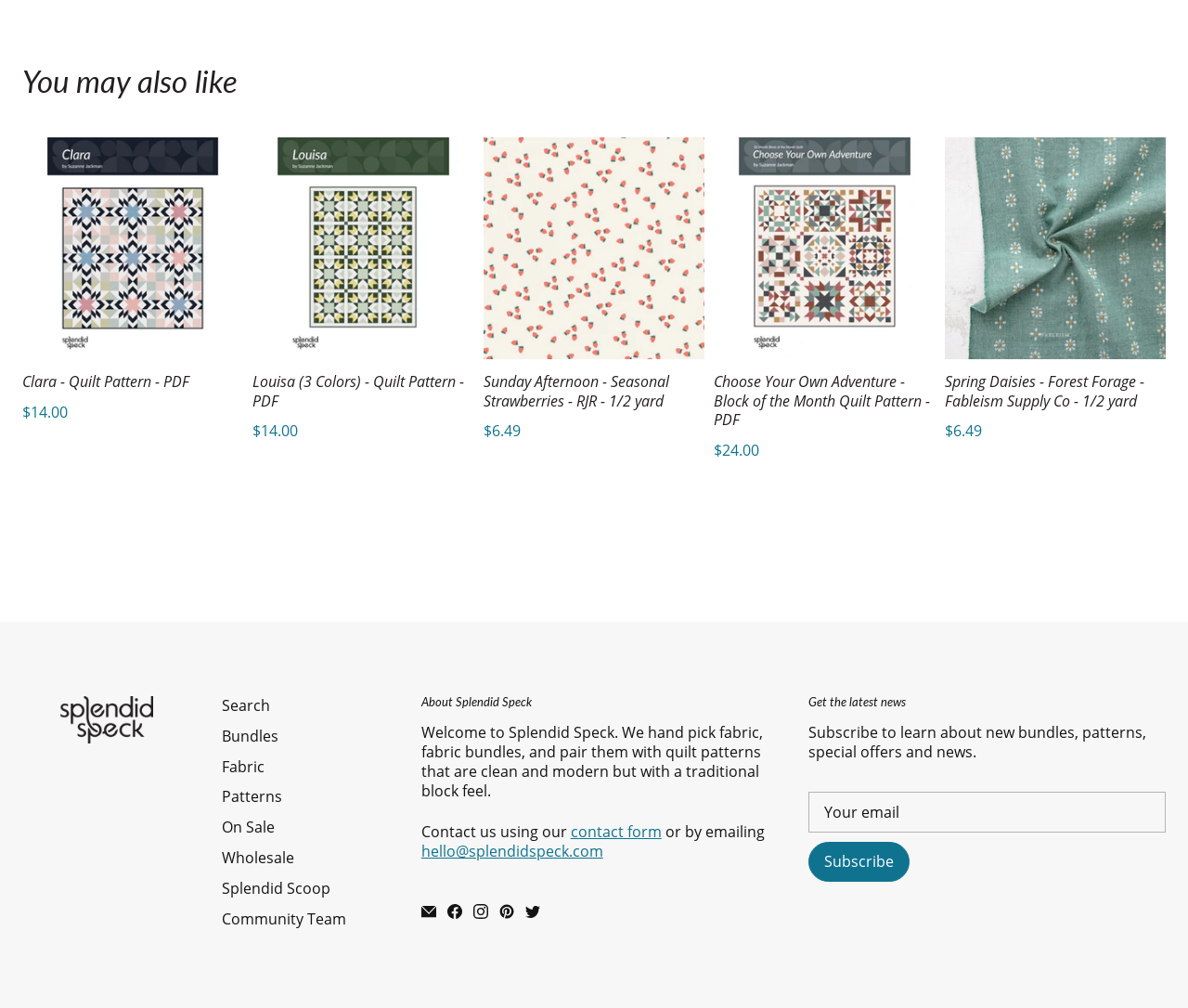Pinpoint the bounding box coordinates of the element that must be clicked to accomplish the following instruction: "Search for something". The coordinates should be in the format of four float numbers between 0 and 1, i.e., [left, top, right, bottom].

[0.187, 0.69, 0.227, 0.71]